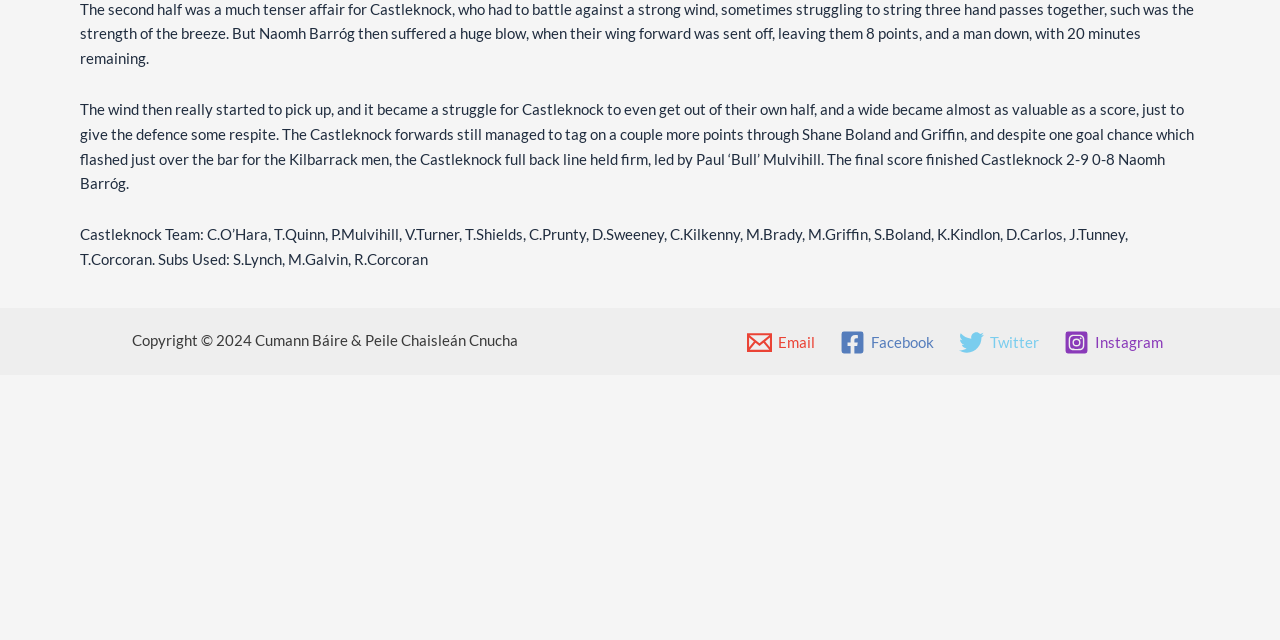Determine the bounding box coordinates for the UI element matching this description: "Email Email".

[0.584, 0.515, 0.637, 0.554]